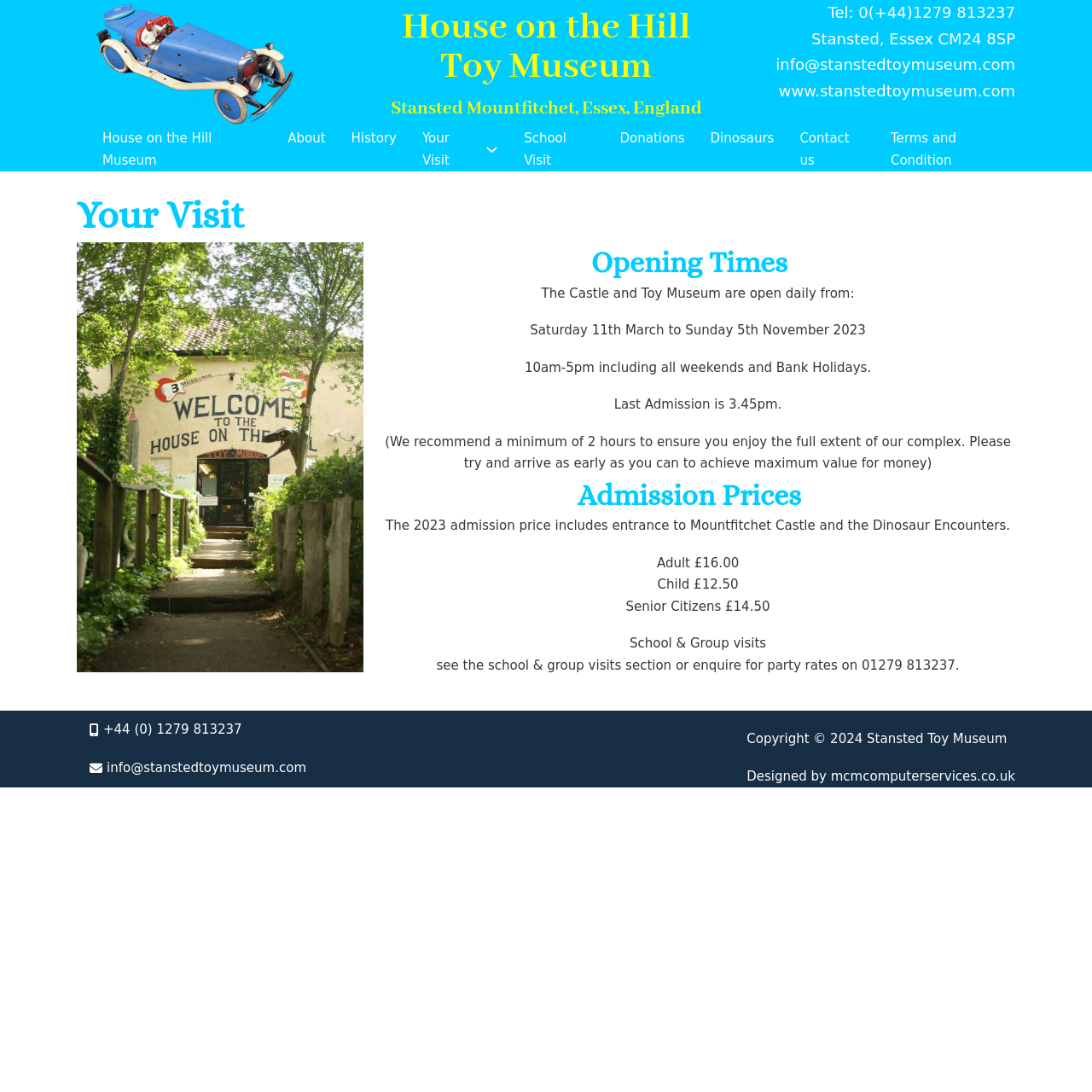Explain in detail what you observe on this webpage.

The webpage is about the House on the Hill Museum, specifically the "Your Visit" section. At the top, there is an image of the museum, followed by three headings: "House on the Hill", "Toy Museum", and "Stansted Mountfitchet, Essex, England". Below these headings, there is a section with contact information, including a phone number, address, and email.

On the left side of the page, there is a navigation menu with links to different sections of the website, including "About", "History", "Your Visit", "School Visit", "Donations", "Dinosaurs", "Contact us", and "Terms and Condition".

The main content of the page is divided into two sections. The first section is about the museum's opening times, which are listed as daily from Saturday 11th March to Sunday 5th November 2023, from 10am to 5pm, with last admission at 3.45pm. There is also a note recommending a minimum of 2 hours to ensure visitors enjoy the full extent of the complex.

The second section is about admission prices, which include entrance to Mountfitchet Castle and the Dinosaur Encounters. The prices are listed as £16.00 for adults, £12.50 for children, and £14.50 for senior citizens. There is also information about school and group visits, with a link to the relevant section or a phone number to enquire about party rates.

At the bottom of the page, there is a footer section with contact information, including a phone number and email, as well as a copyright notice and a link to the website designer.